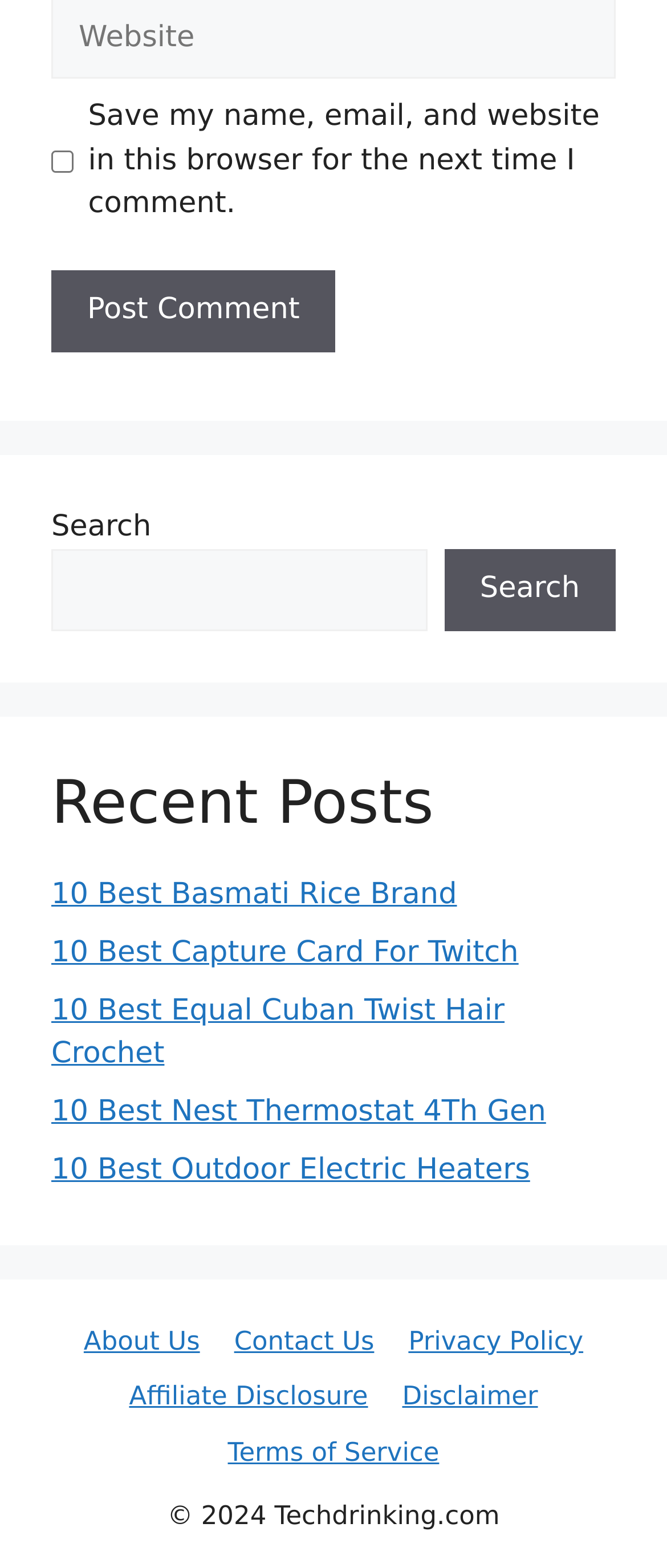From the details in the image, provide a thorough response to the question: What is the function of the button at [0.077, 0.172, 0.503, 0.224]?

The button is located below the checkbox and has a bounding box coordinate of [0.077, 0.172, 0.503, 0.224]. Its function is to post a comment, likely after filling out the required information.